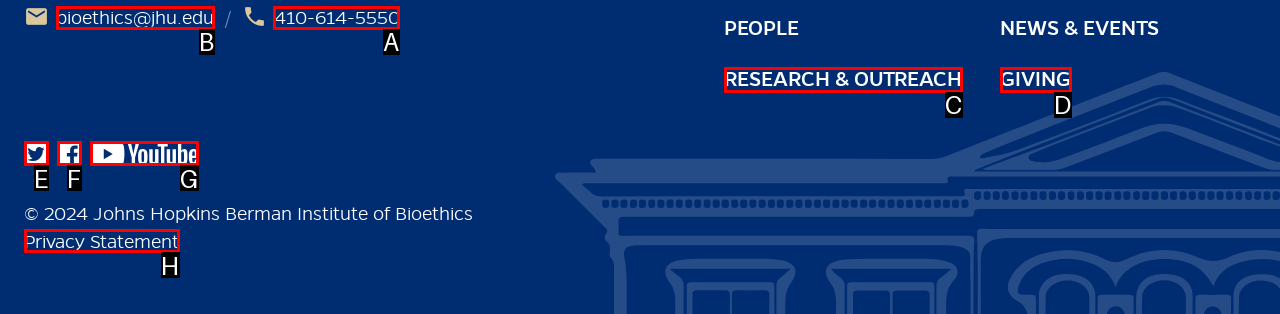Based on the choices marked in the screenshot, which letter represents the correct UI element to perform the task: Call the institute?

A